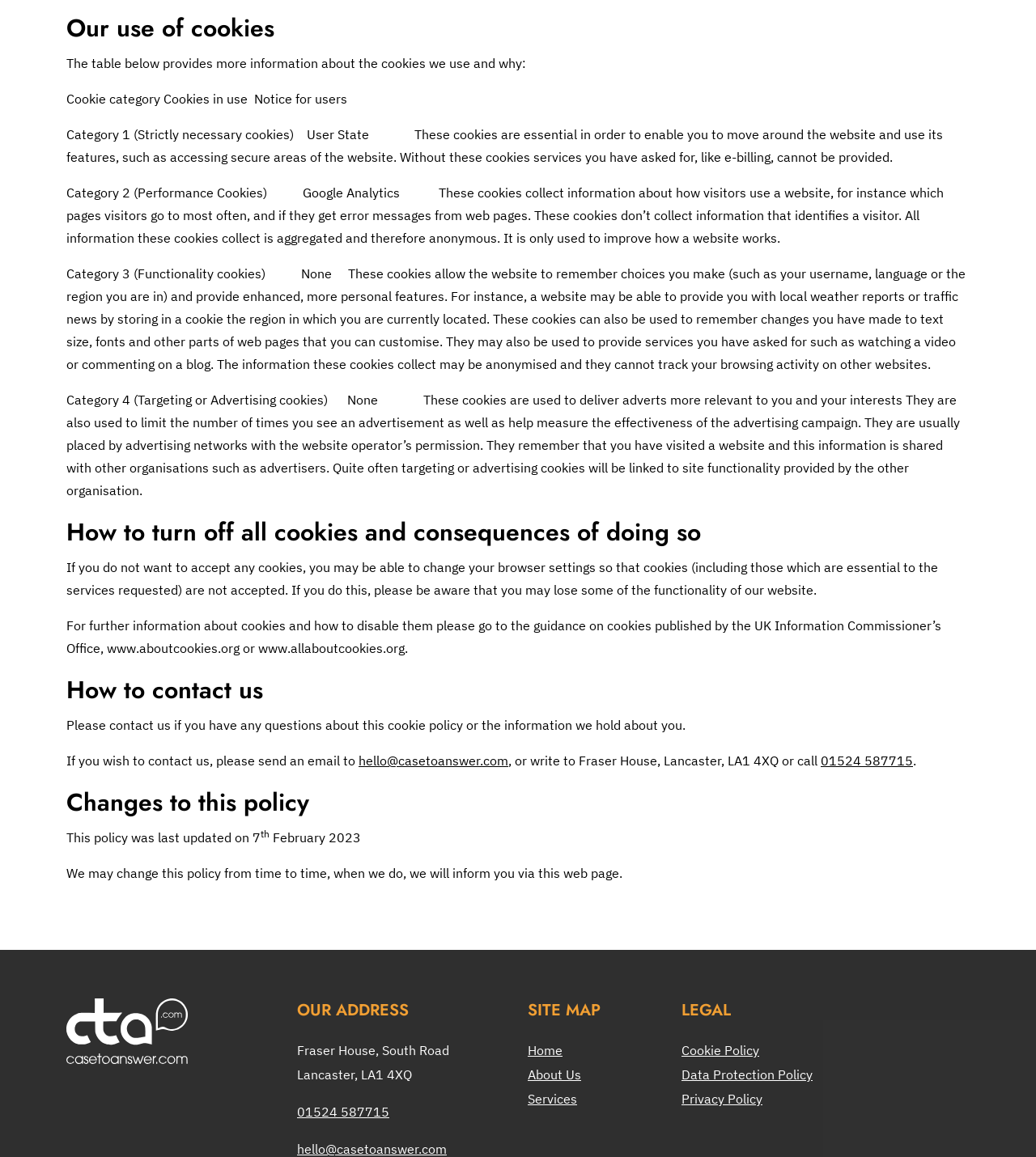Please find the bounding box coordinates of the element that you should click to achieve the following instruction: "Go to Home". The coordinates should be presented as four float numbers between 0 and 1: [left, top, right, bottom].

[0.509, 0.901, 0.543, 0.915]